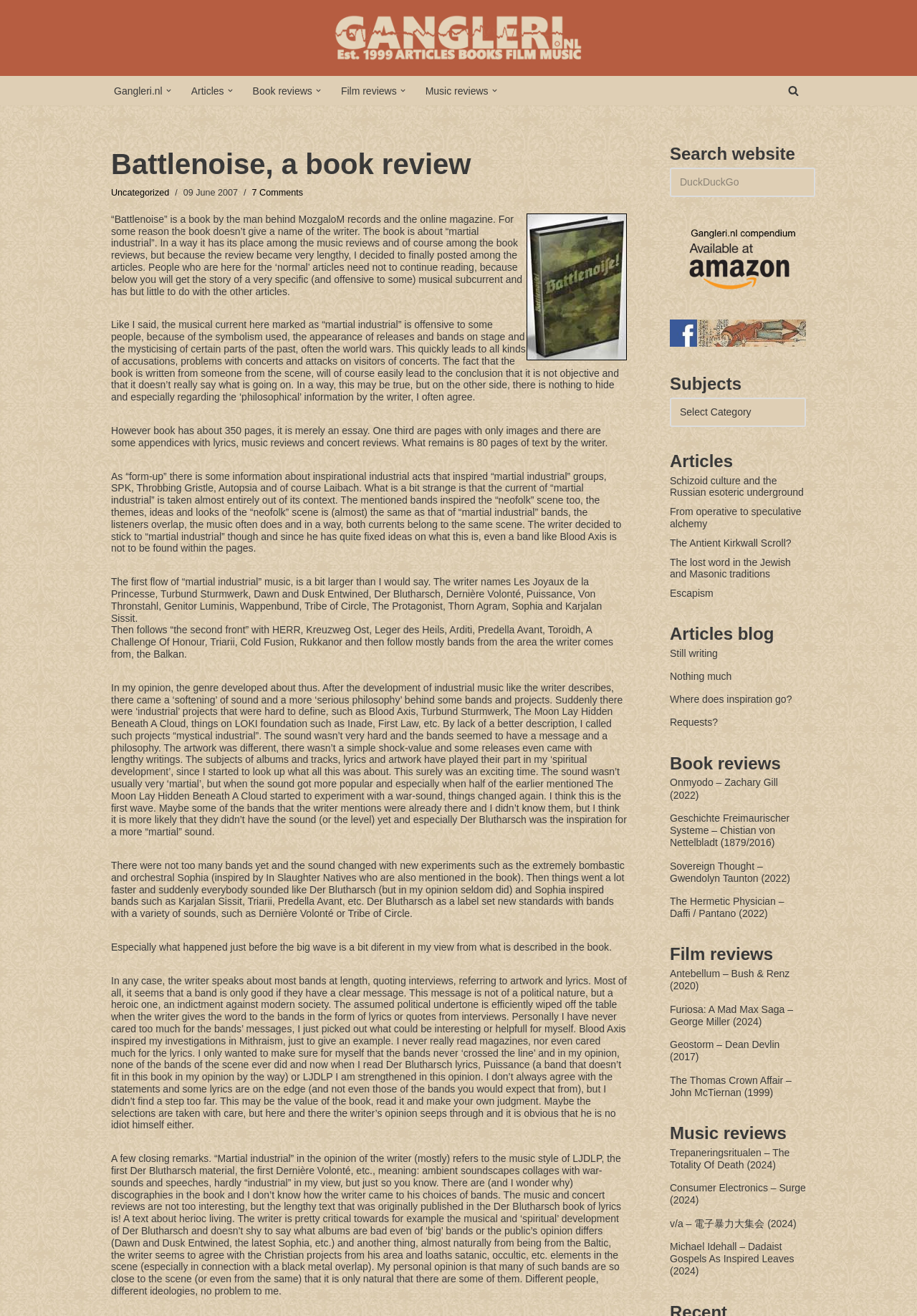Identify and provide the title of the webpage.

Battlenoise, a book review